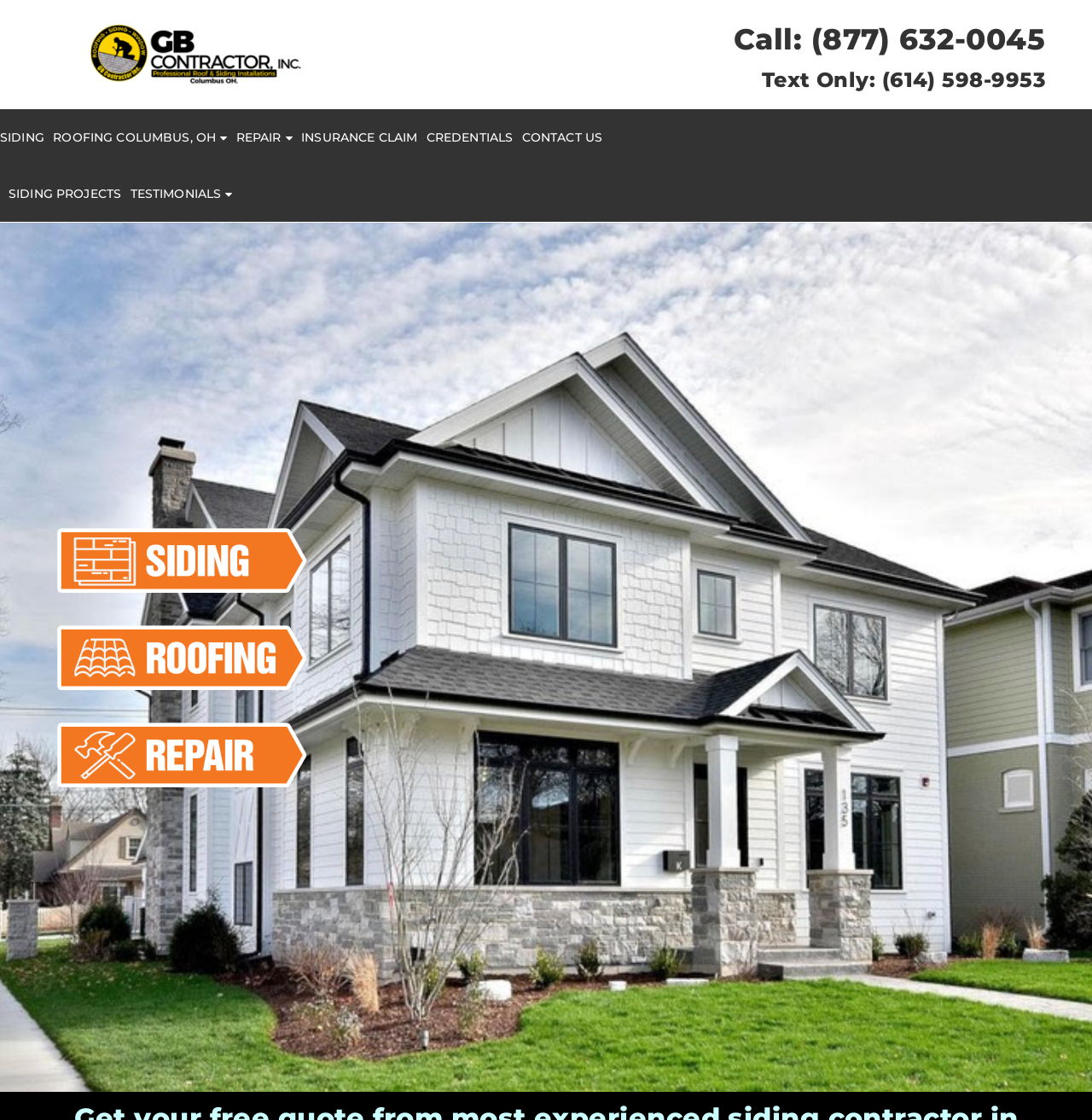Using a single word or phrase, answer the following question: 
What is the phone number for texting?

(614) 598-9953